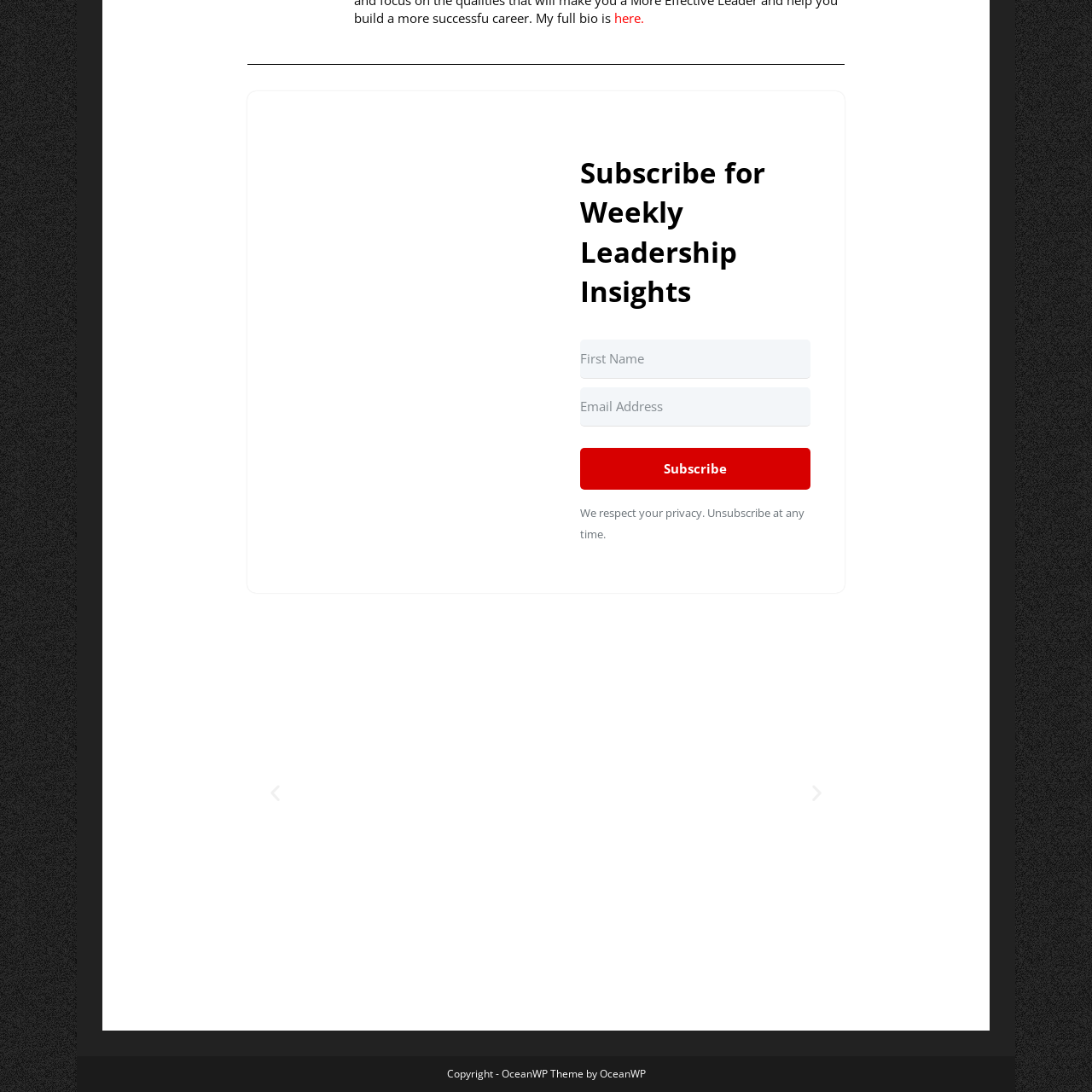Carefully analyze the image within the red boundary and describe it extensively.

The image illustrates a conceptual representation of the dichotomy between hard work and laziness. It features two figures positioned on either side, symbolizing the contrast between diligent effort and a lack of motivation. The overall design is likely intended to provoke thought and inspire viewers to evaluate their own work ethics. This visual context aligns with themes of leadership, personal development, and productivity, making it a powerful illustration for discussions on the importance of sustained effort in achieving success.